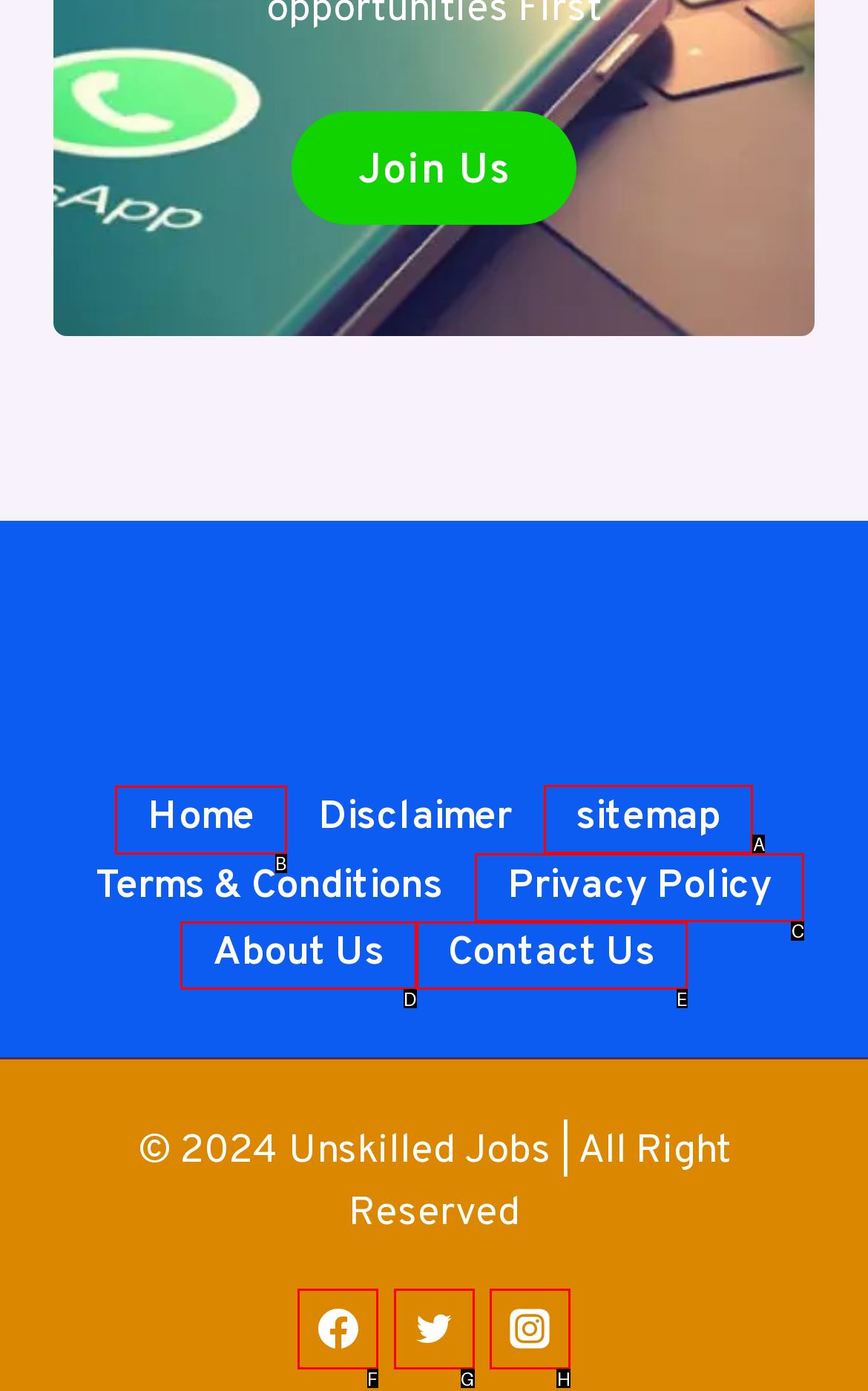From the given choices, which option should you click to complete this task: Go to Home? Answer with the letter of the correct option.

B